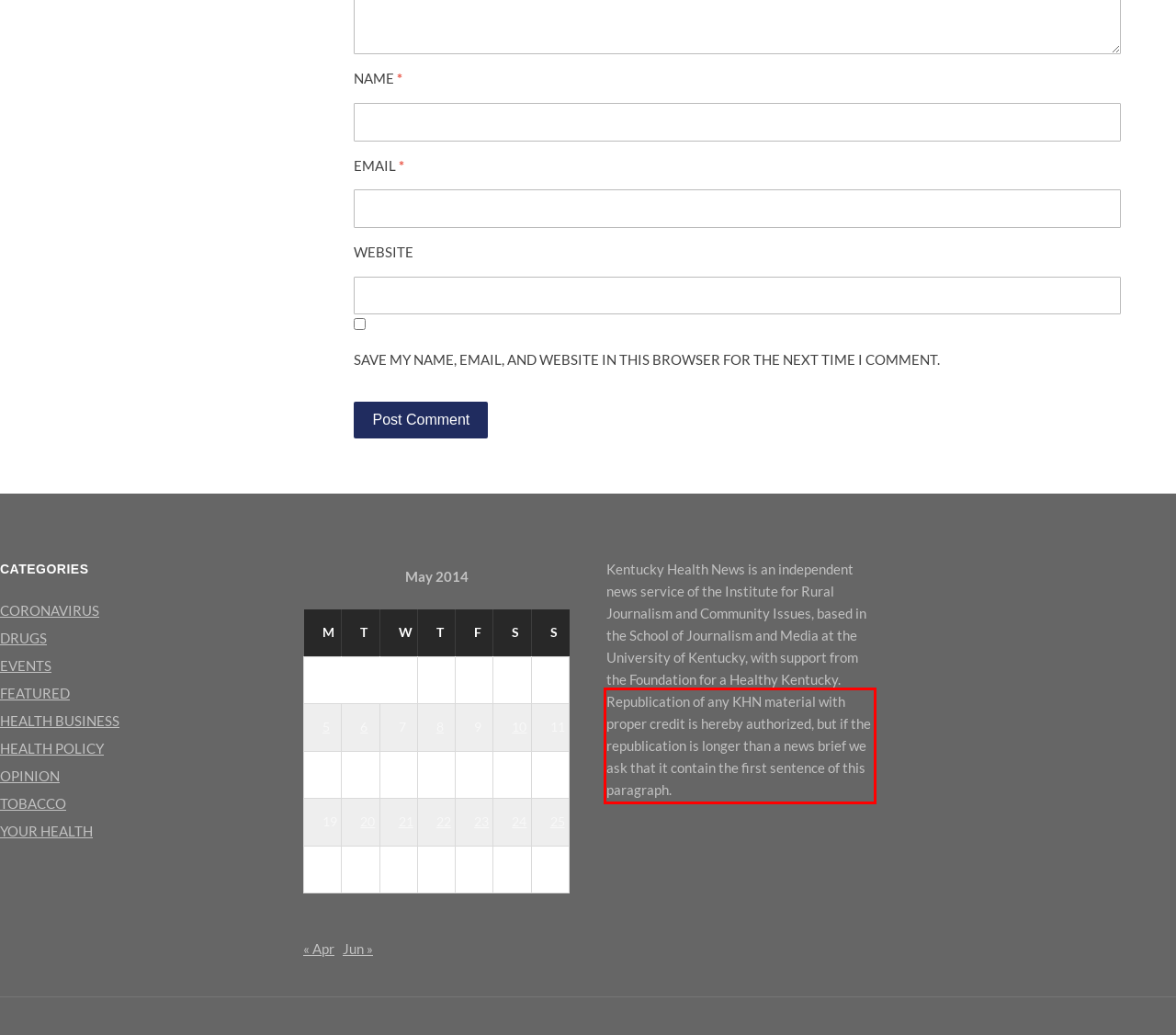You are given a screenshot of a webpage with a UI element highlighted by a red bounding box. Please perform OCR on the text content within this red bounding box.

Republication of any KHN material with proper credit is hereby authorized, but if the republication is longer than a news brief we ask that it contain the first sentence of this paragraph.